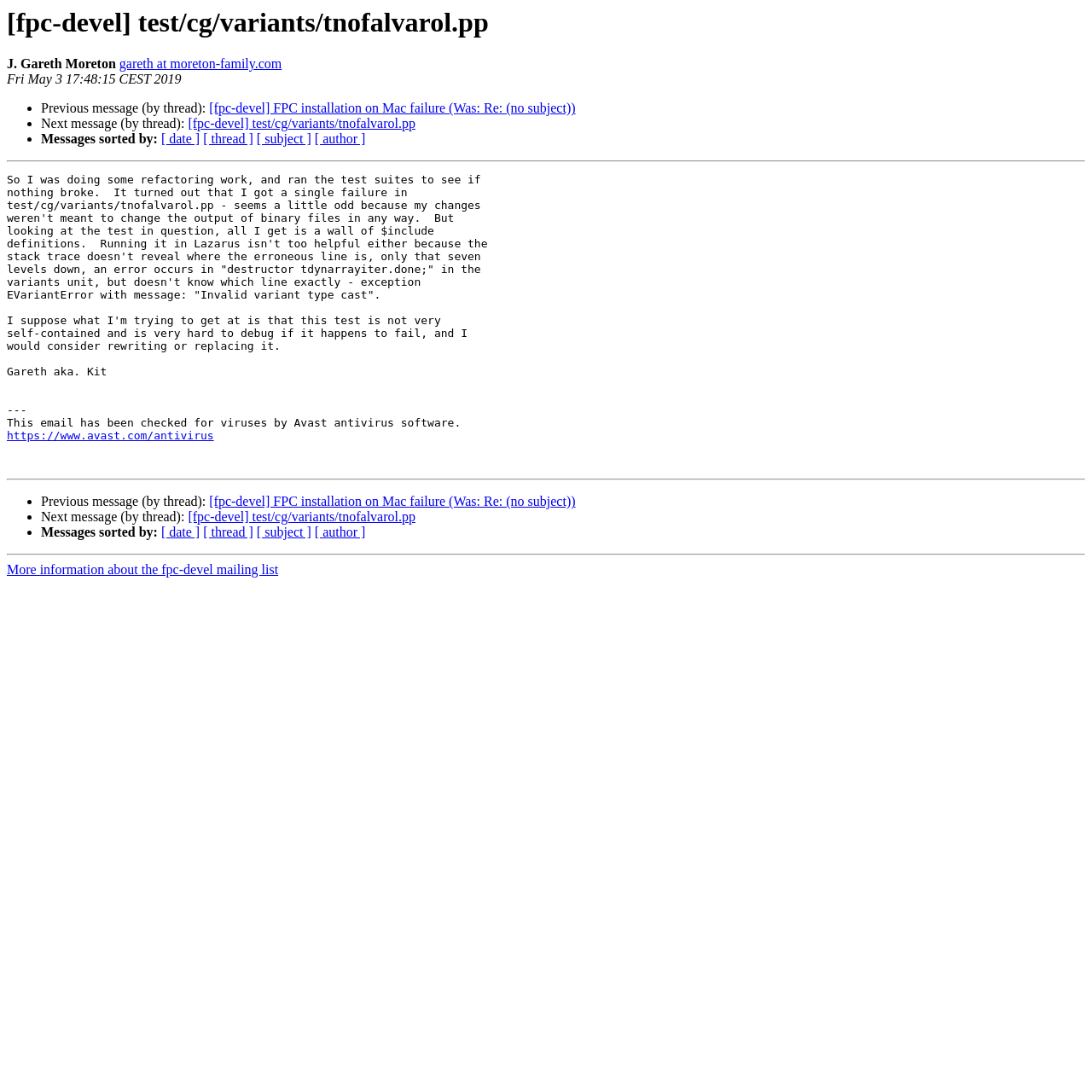What is the date of this email?
Look at the image and answer the question with a single word or phrase.

Fri May 3 17:48:15 CEST 2019